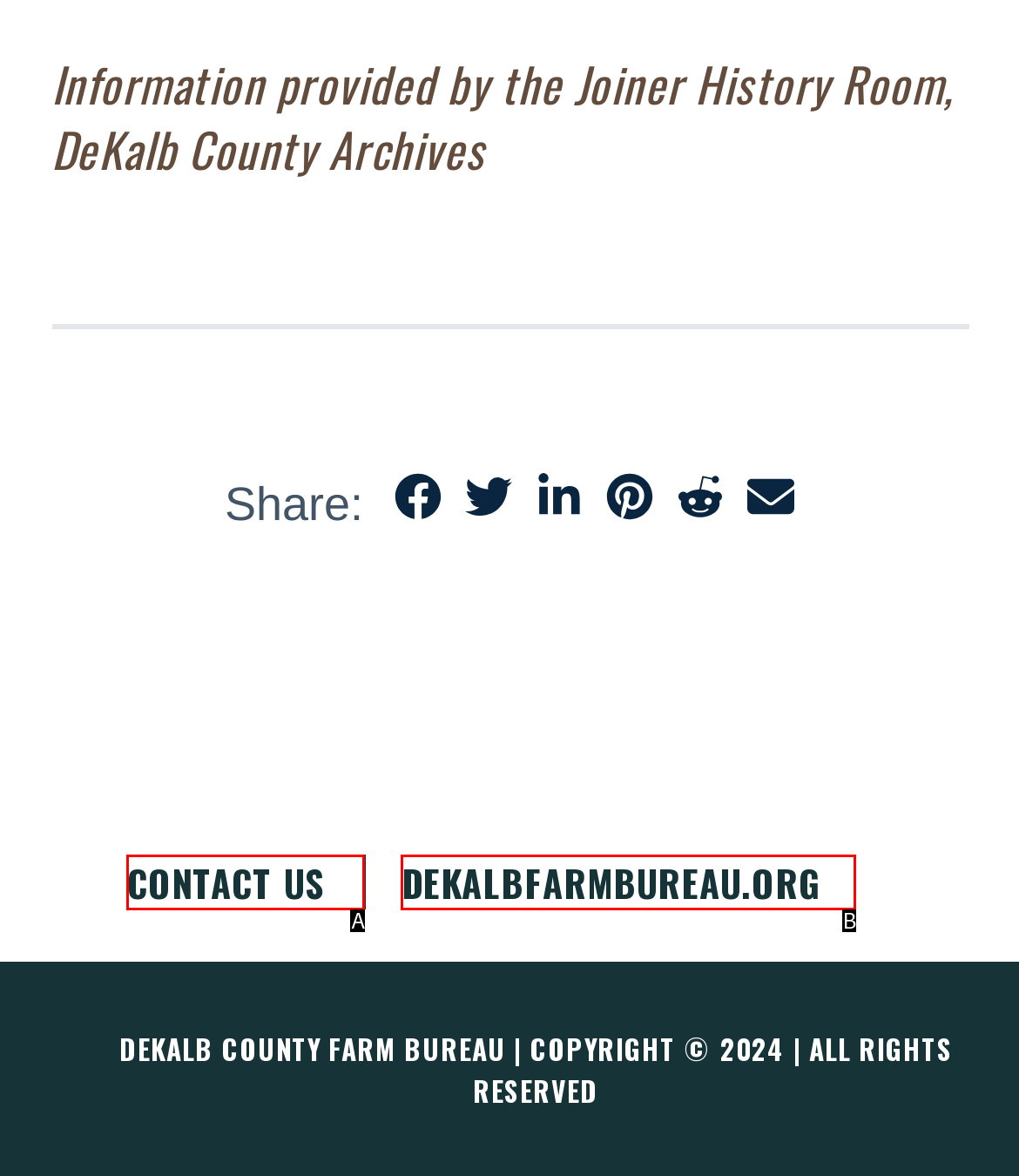Please provide the letter of the UI element that best fits the following description: dekalbfarmbureau.org
Respond with the letter from the given choices only.

B